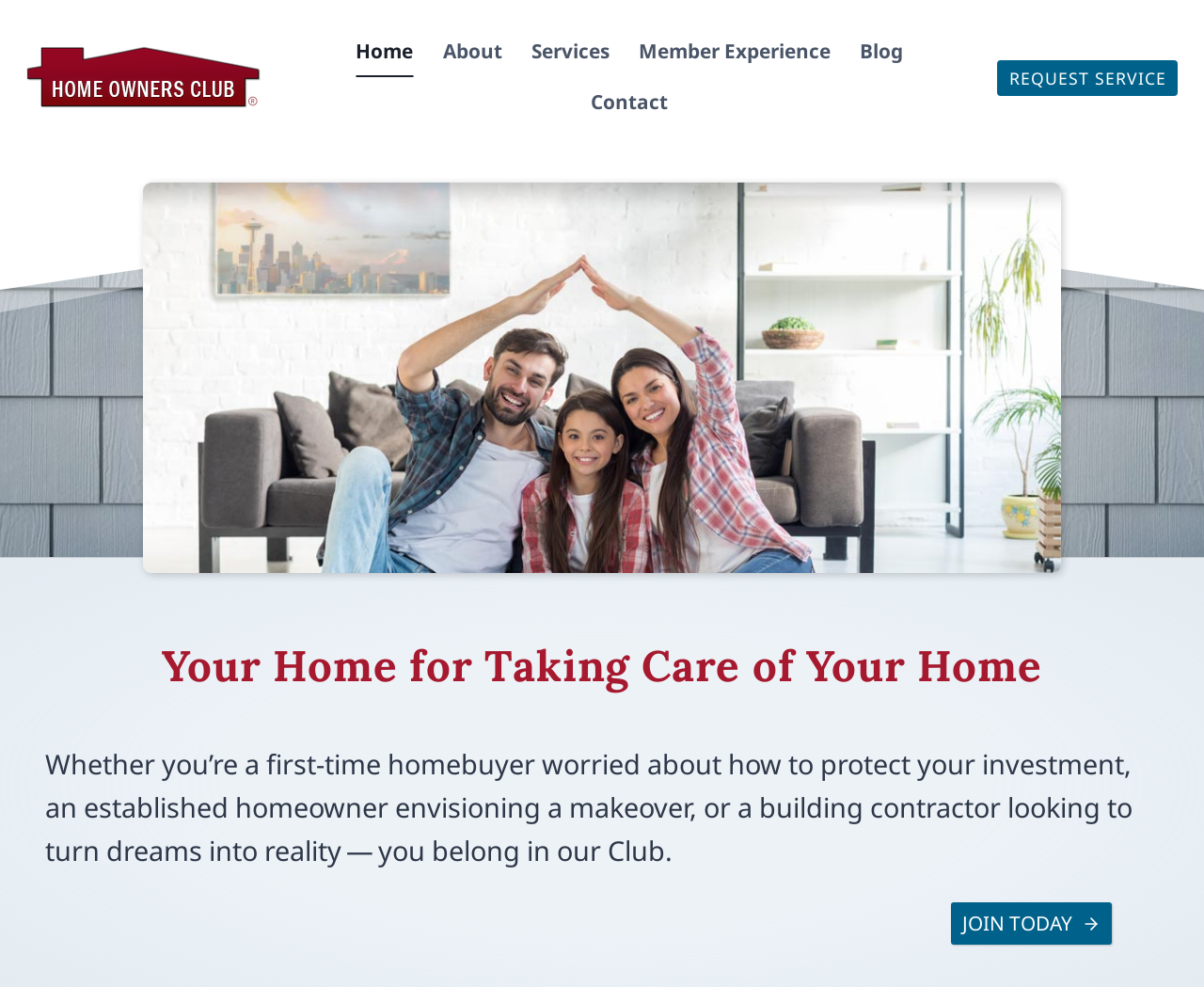Write a detailed summary of the webpage.

The webpage is titled "Home Owners Club" and features a logo at the top left corner. Below the logo, there is a primary navigation menu with six links: "Home", "About", "Services", "Member Experience", "Blog", and "Contact". These links are aligned horizontally and take up most of the top section of the page.

On the right side of the page, there is a prominent call-to-action button "REQUEST SERVICE" with an image above it. The image appears to be a background image that spans the entire width of the page.

Below the navigation menu, there is a large figure that takes up most of the page's width, featuring an image of Seattle Home Owners Club members. Above this figure, there is a heading that reads "Your Home for Taking Care of Your Home". 

Below the figure, there is a block of text that describes the benefits of joining the Home Owners Club, targeting different types of homeowners and contractors. At the bottom of the page, there is a "JOIN TODAY" link with a small image next to it.